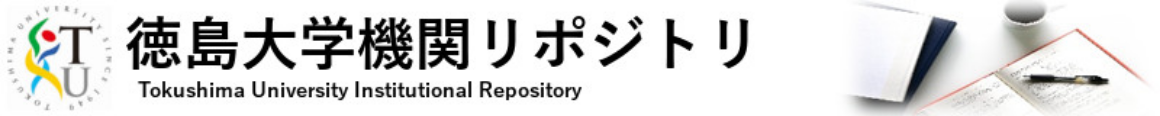Describe in detail everything you see in the image.

This image features the logo and title of the Tokushima University Institutional Repository, highlighted in both English and Japanese. The design includes a stylized "T" and "U" interwoven in a colorful manner, symbolizing the university's identity. The repository serves as a platform for storing and accessing academic works affiliated with Tokushima University, emphasizing the institution's commitment to open access and scholarly communication. The background includes a subtle representation of academic resources, such as a cup, notebooks, and handwritten notes, suggesting a focus on academic research and collaboration.